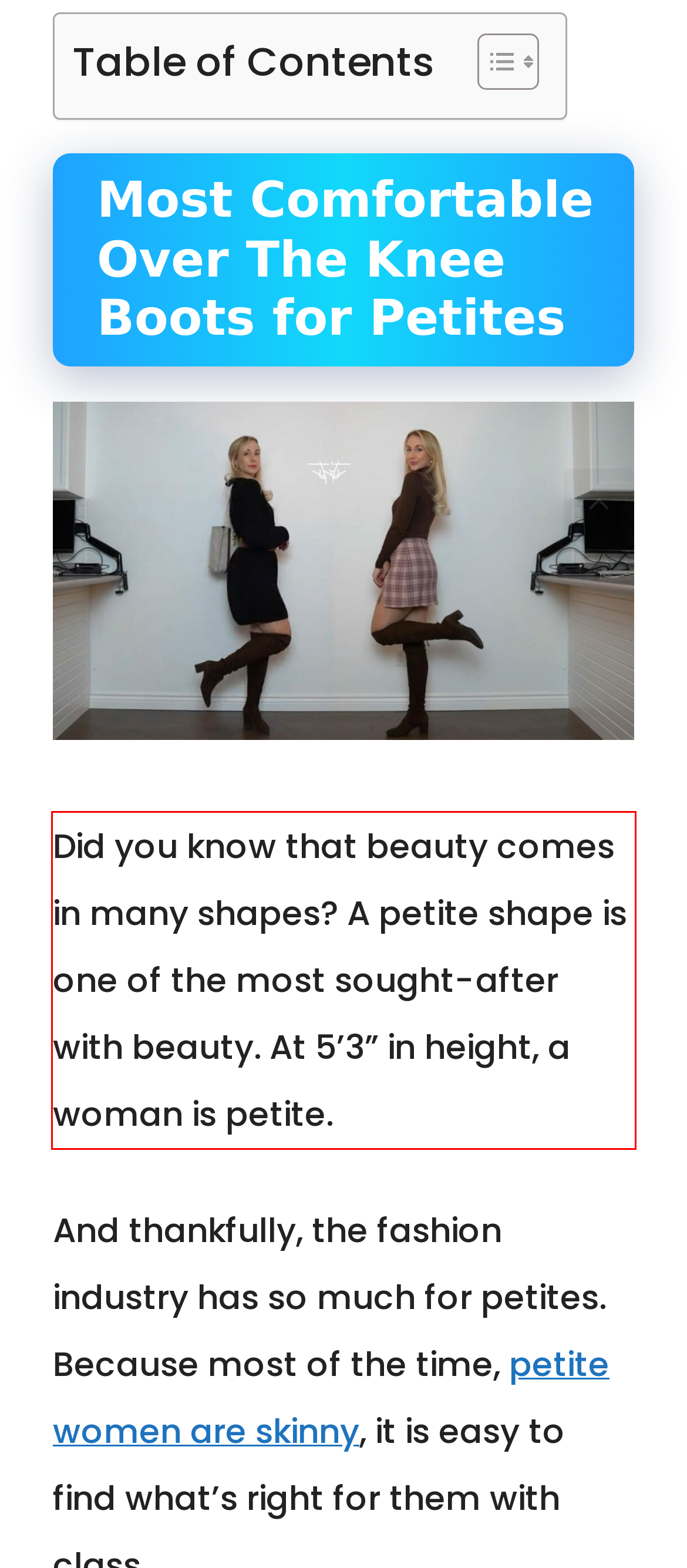There is a UI element on the webpage screenshot marked by a red bounding box. Extract and generate the text content from within this red box.

Did you know that beauty comes in many shapes? A petite shape is one of the most sought-after with beauty. At 5’3” in height, a woman is petite.